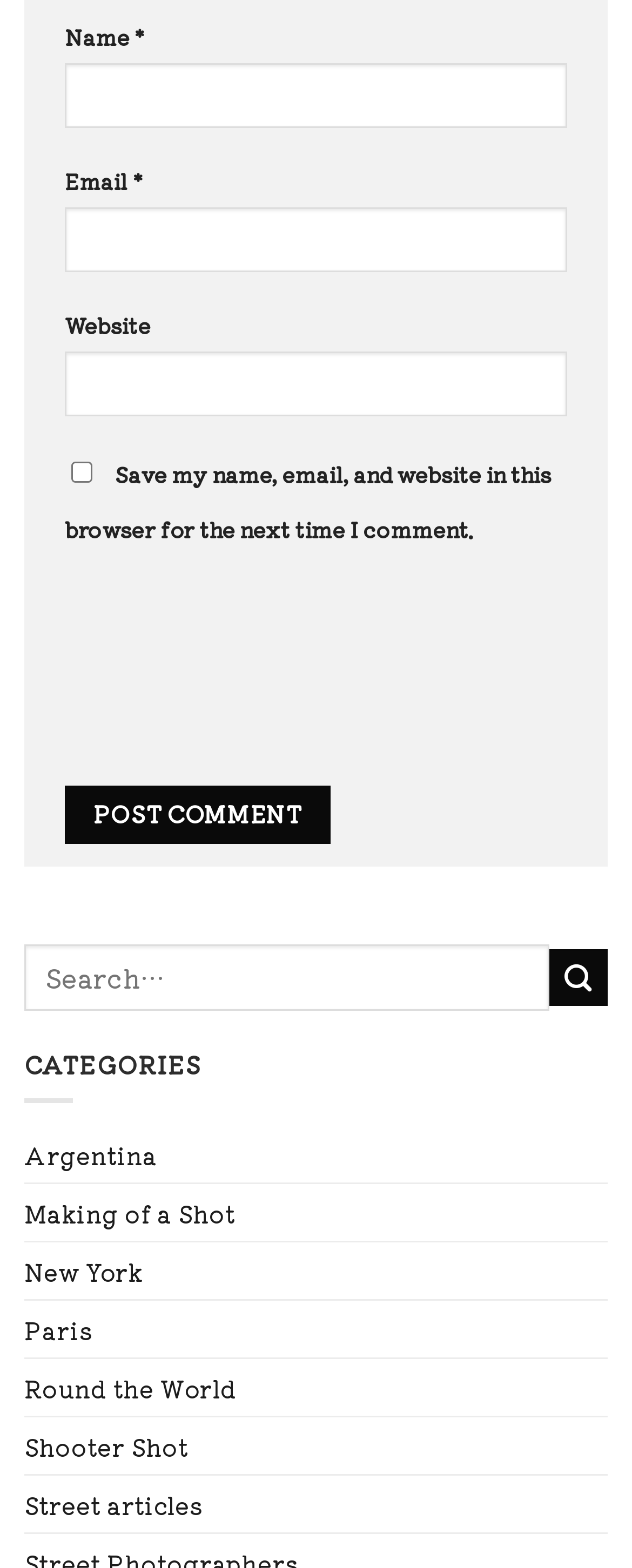Locate the bounding box coordinates of the element to click to perform the following action: 'Visit the Argentina category'. The coordinates should be given as four float values between 0 and 1, in the form of [left, top, right, bottom].

[0.038, 0.718, 0.249, 0.754]